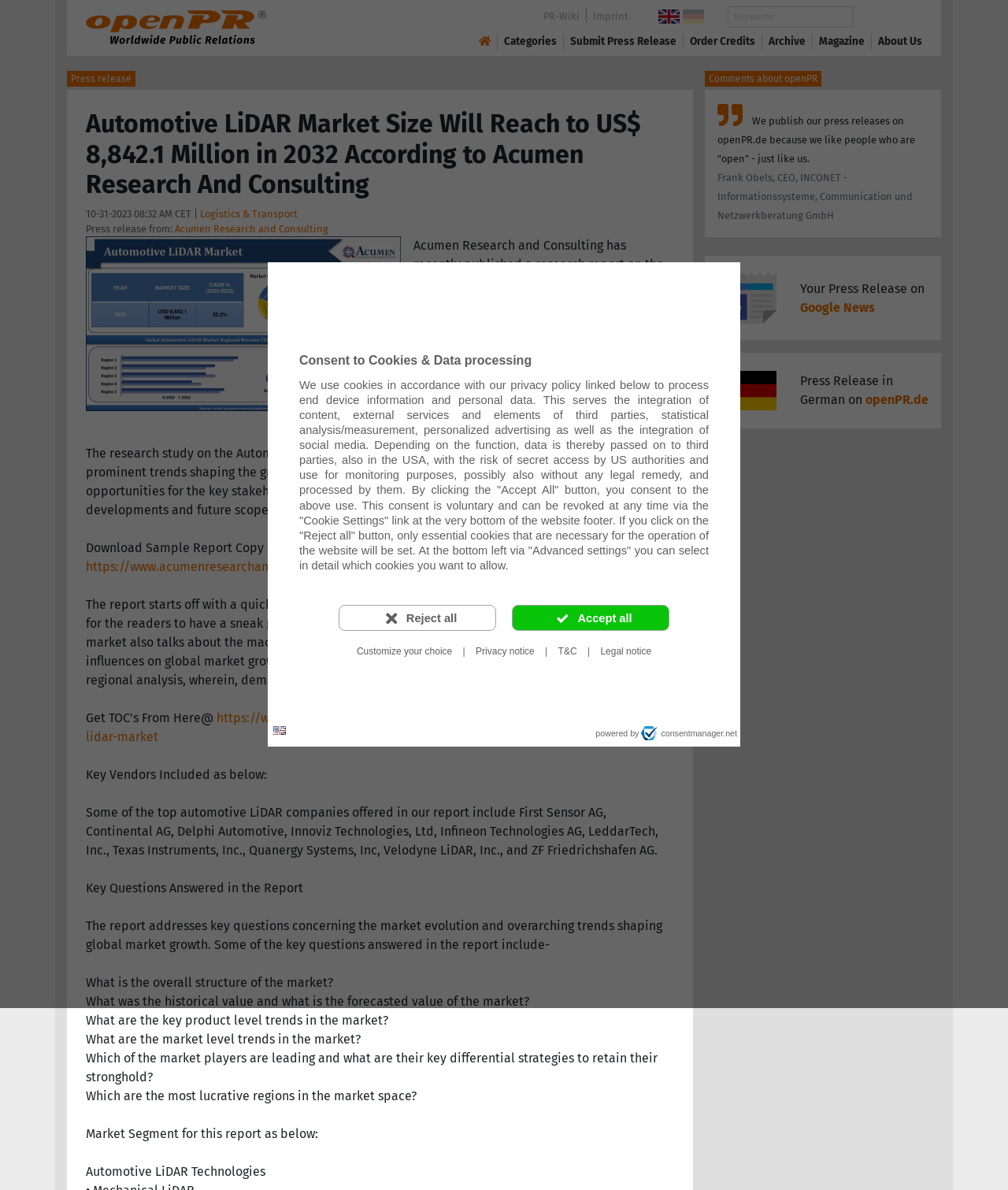Given the element description Legal notice, identify the bounding box coordinates for the UI element on the webpage screenshot. The format should be (top-left x, top-left y, bottom-right x, bottom-right y), with values between 0 and 1.

[0.588, 0.537, 0.654, 0.558]